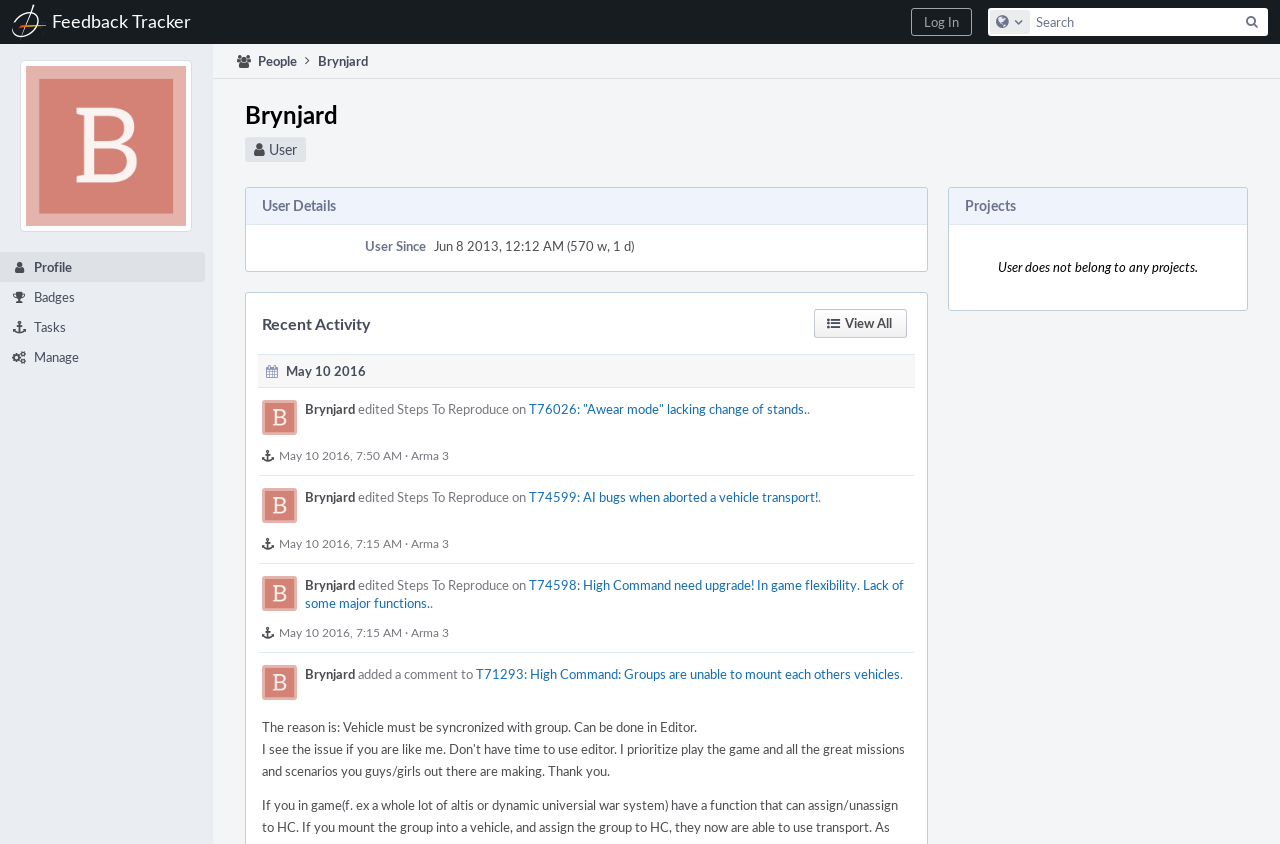Find the bounding box coordinates of the area that needs to be clicked in order to achieve the following instruction: "Read about A Trip to Spain". The coordinates should be specified as four float numbers between 0 and 1, i.e., [left, top, right, bottom].

None